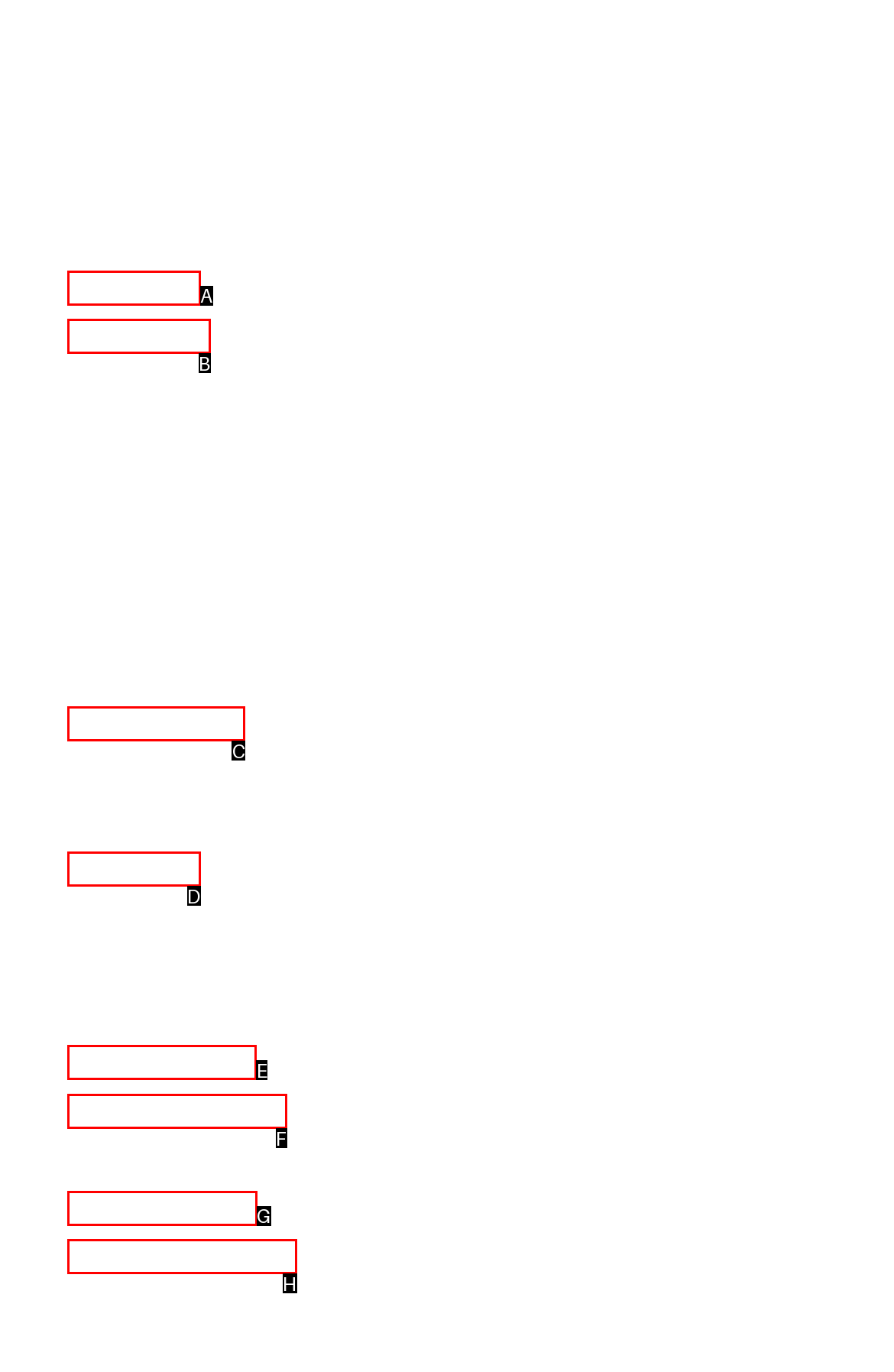Indicate which UI element needs to be clicked to fulfill the task: View January 2022
Answer with the letter of the chosen option from the available choices directly.

E